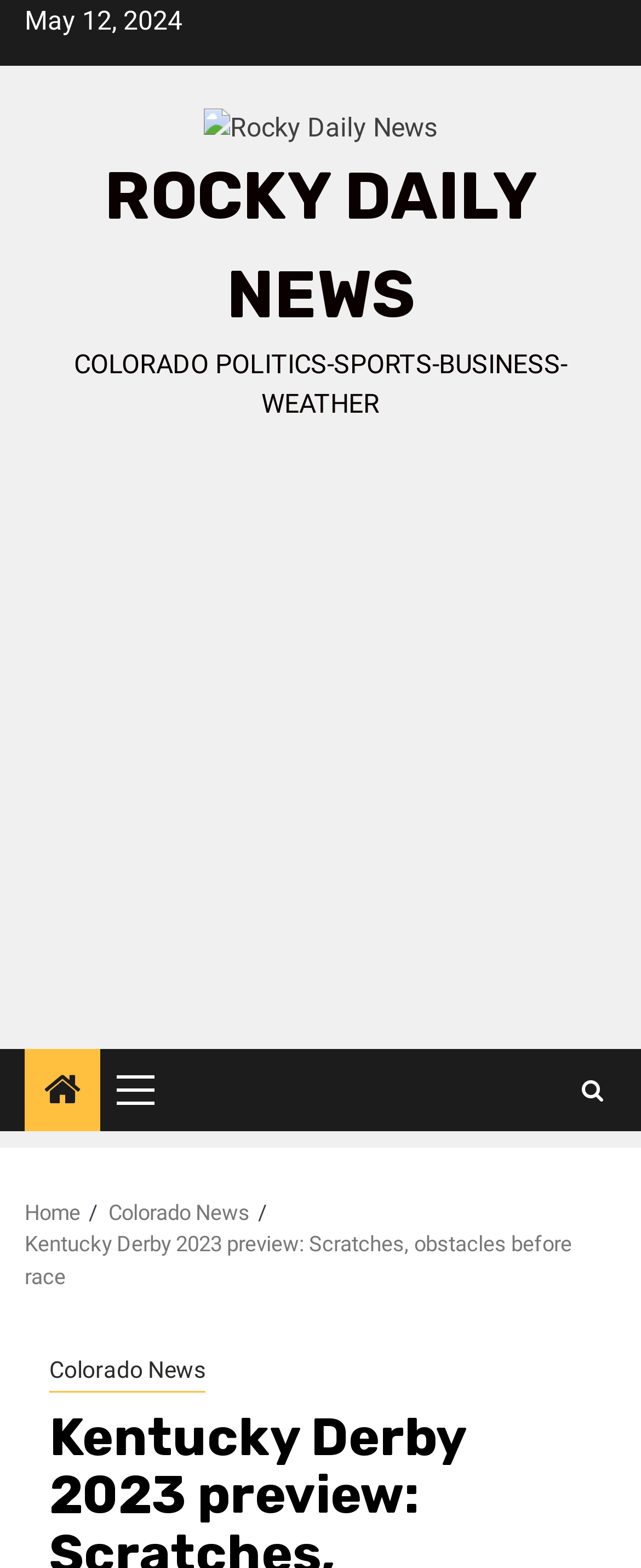What is the name of the news organization?
Please give a well-detailed answer to the question.

The name of the news organization can be found at the top of the webpage, where it says 'Rocky Daily News' in a link element, and also in an image element with the same text.